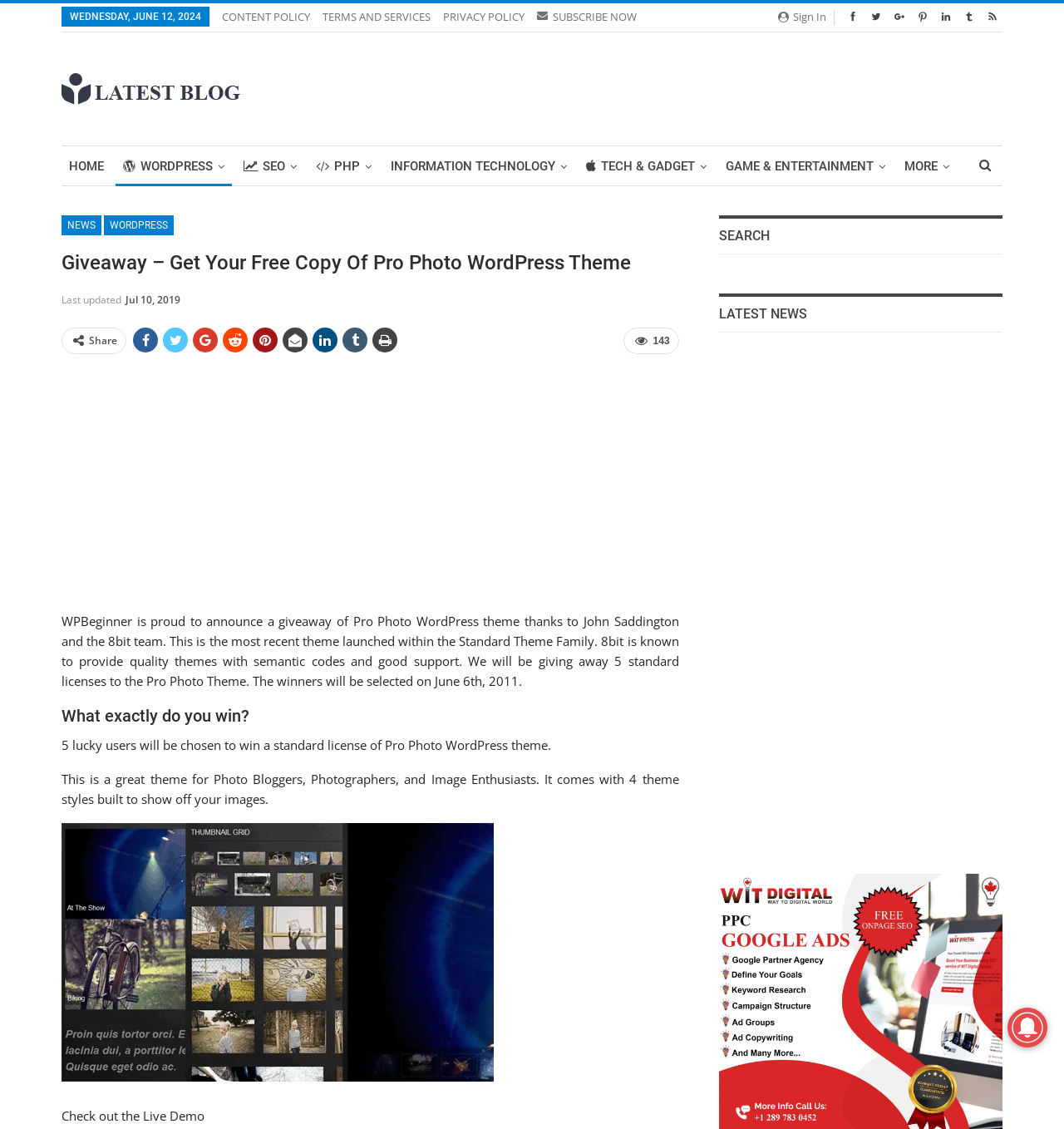Identify the bounding box coordinates of the region that should be clicked to execute the following instruction: "Share this post on social media".

[0.084, 0.295, 0.11, 0.308]